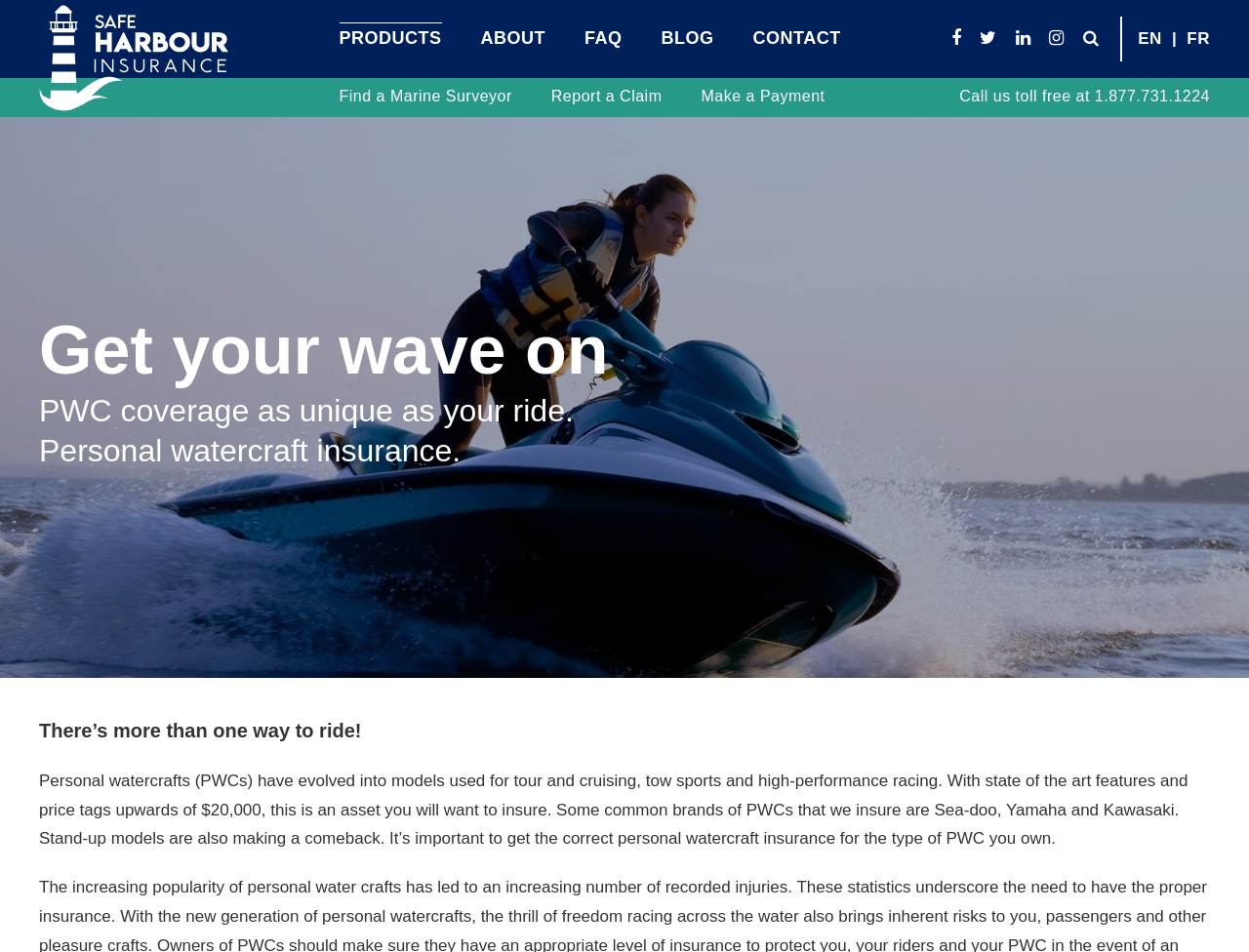Kindly determine the bounding box coordinates of the area that needs to be clicked to fulfill this instruction: "Call the toll-free number".

[0.876, 0.092, 0.969, 0.11]